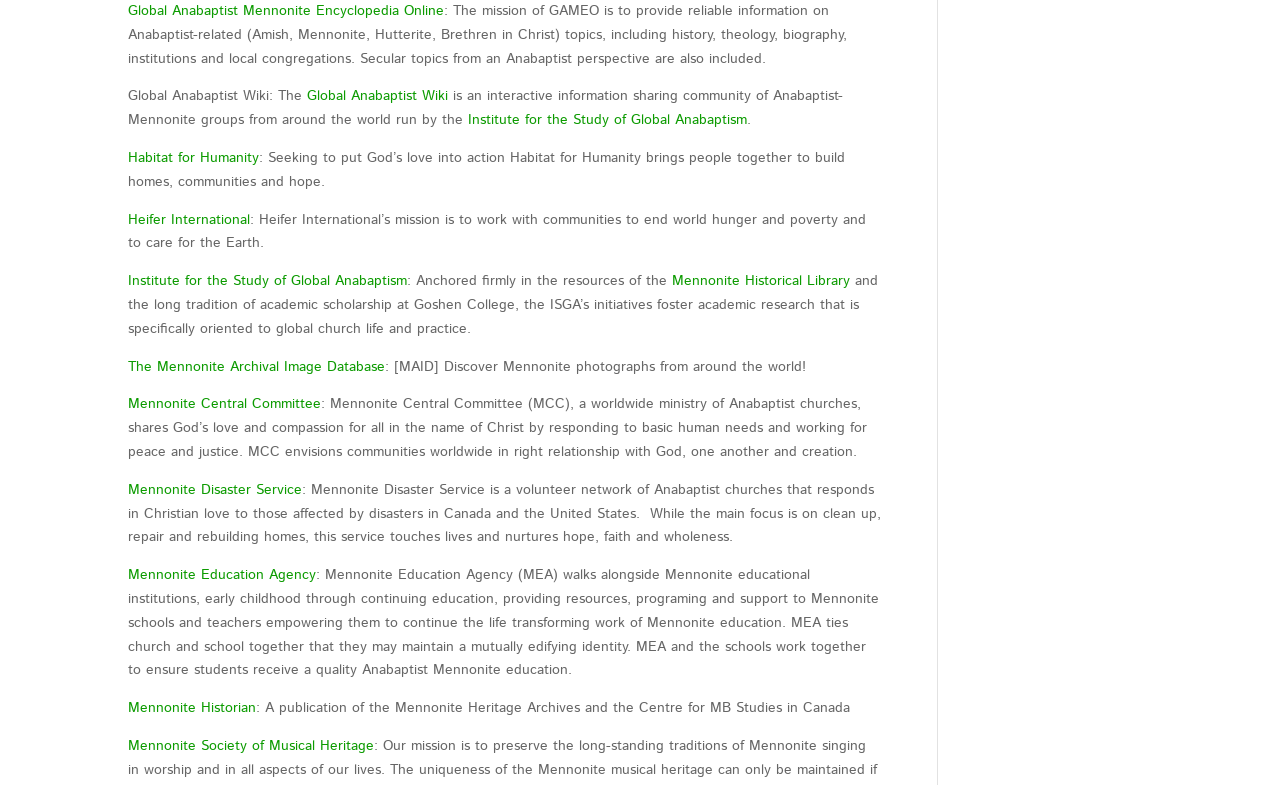Provide a one-word or short-phrase response to the question:
What is the name of the interactive information sharing community?

Global Anabaptist Wiki